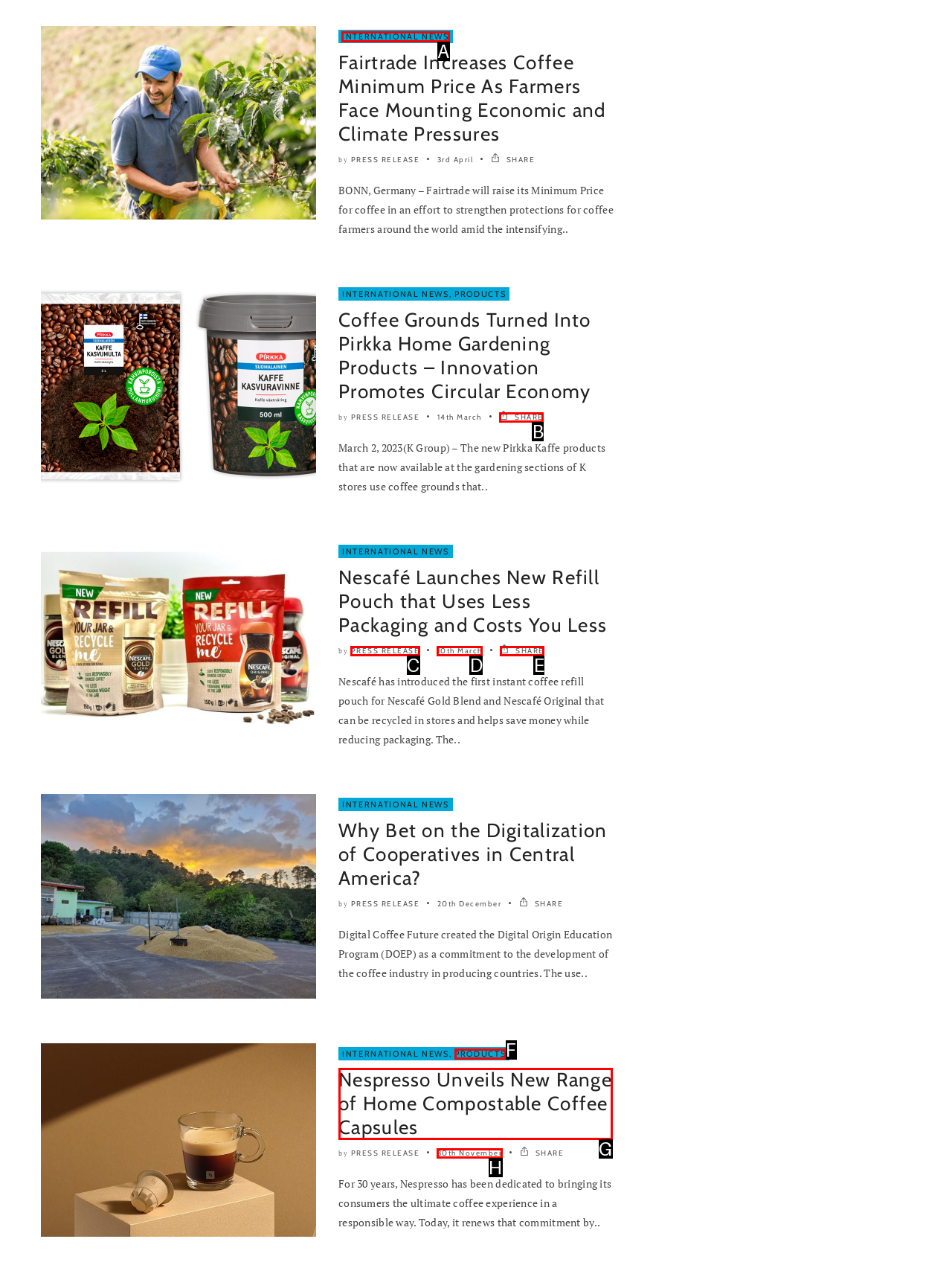Choose the HTML element you need to click to achieve the following task: Click on the 'INTERNATIONAL NEWS' link
Respond with the letter of the selected option from the given choices directly.

A